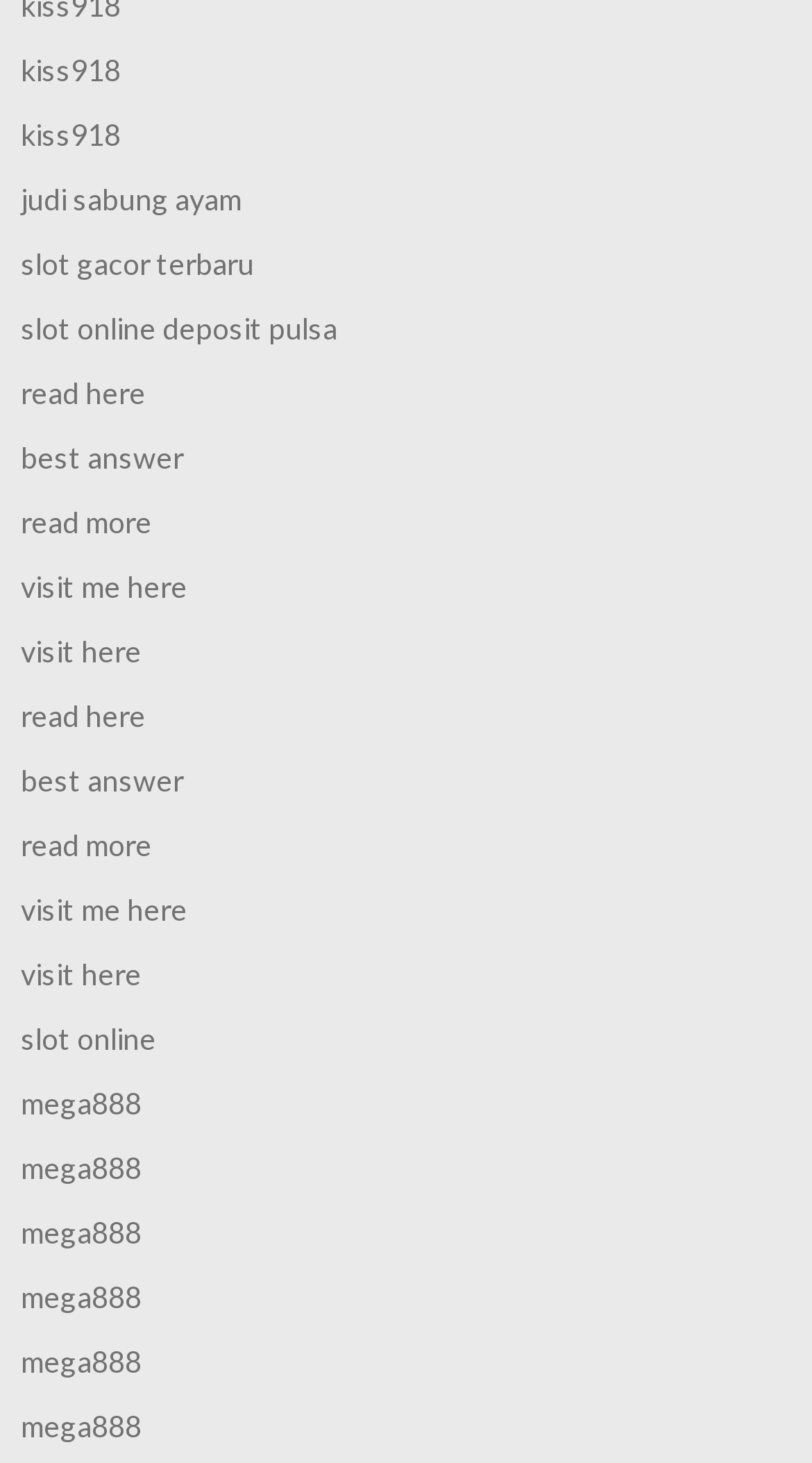Please specify the bounding box coordinates of the clickable region to carry out the following instruction: "read about judi sabung ayam". The coordinates should be four float numbers between 0 and 1, in the format [left, top, right, bottom].

[0.026, 0.121, 0.974, 0.151]